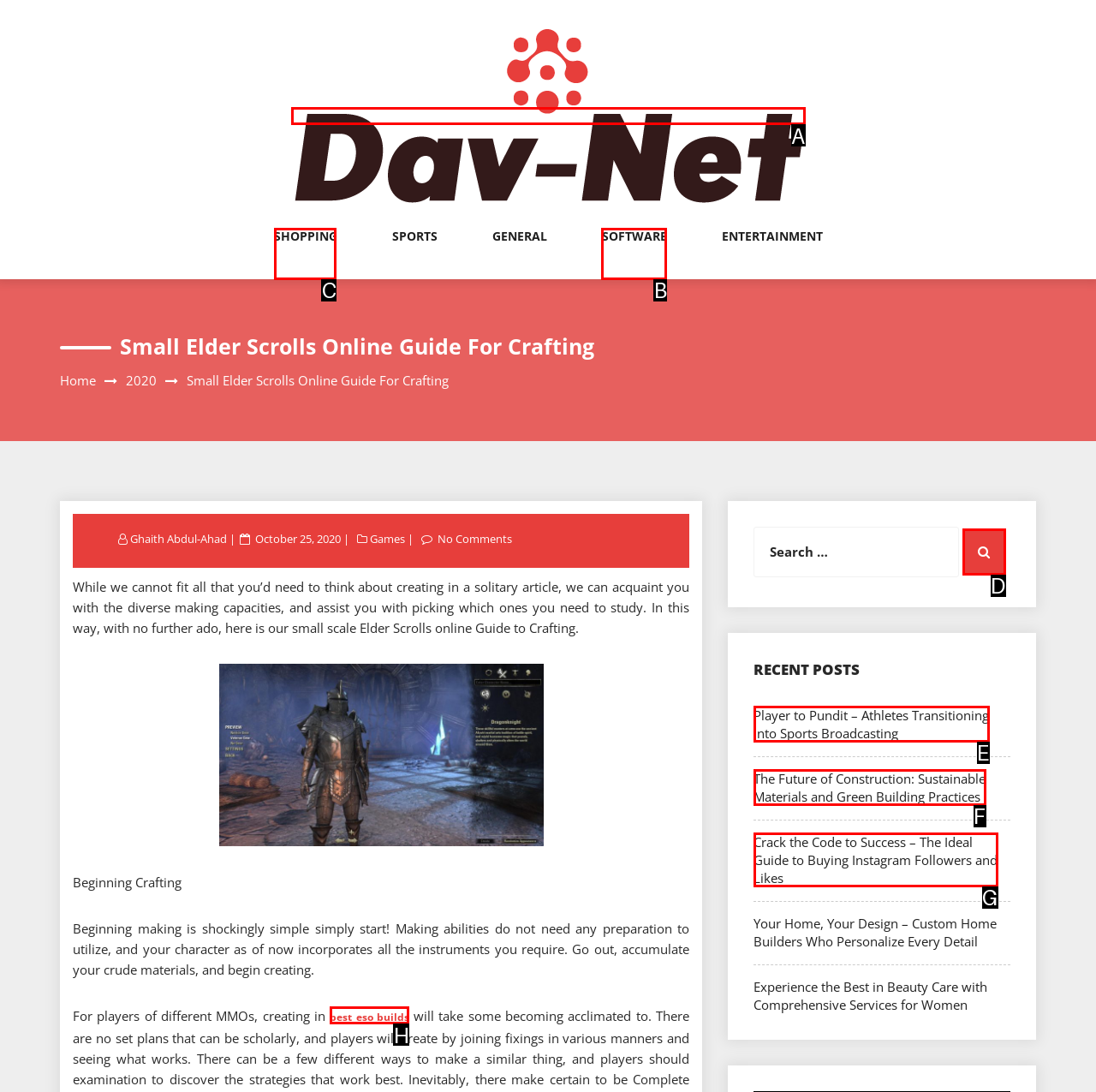From the options shown in the screenshot, tell me which lettered element I need to click to complete the task: Click on the SHOPPING link.

C